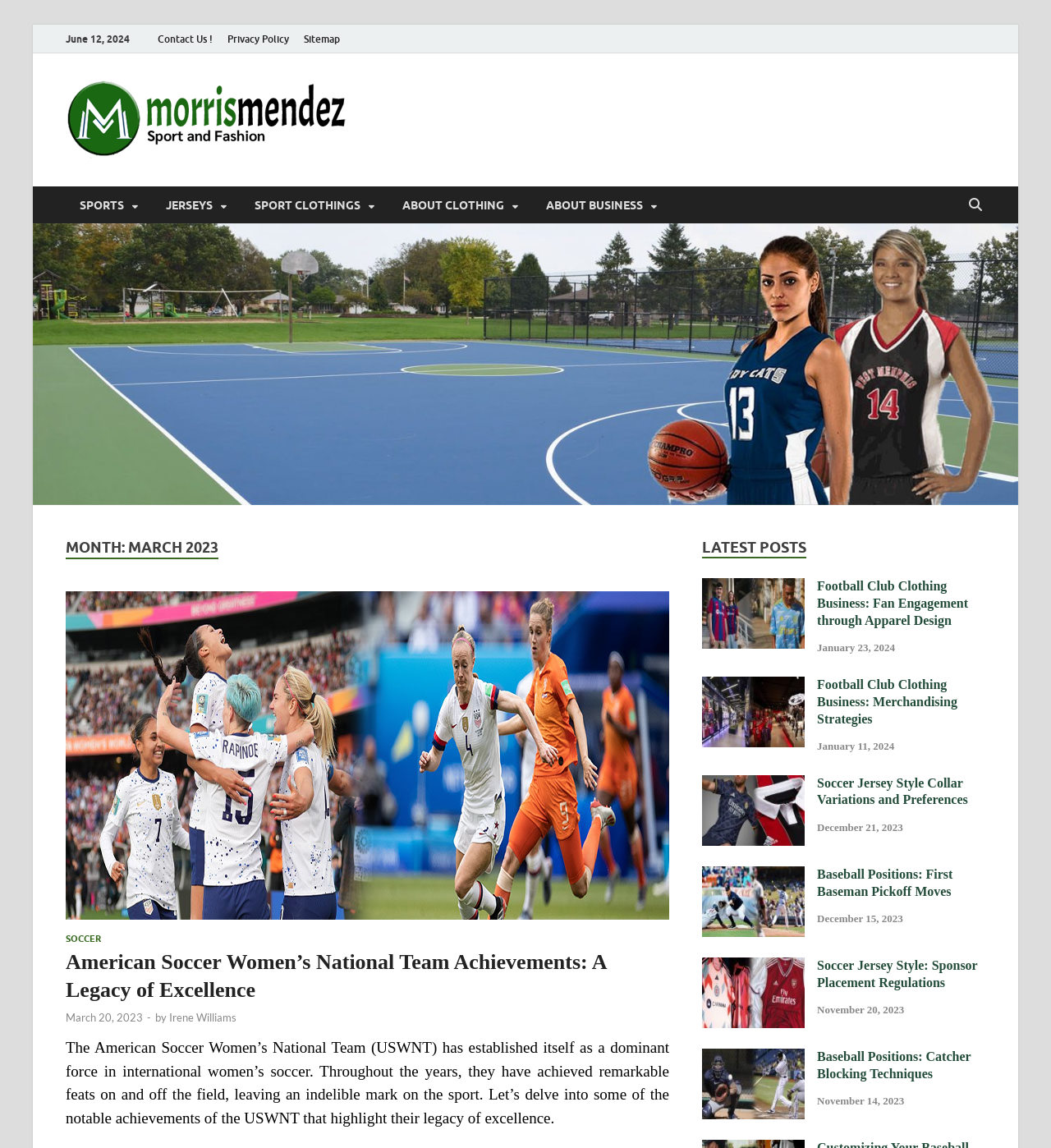Please identify the bounding box coordinates of the region to click in order to complete the given instruction: "Visit 'SPORTS' page". The coordinates should be four float numbers between 0 and 1, i.e., [left, top, right, bottom].

[0.062, 0.162, 0.145, 0.195]